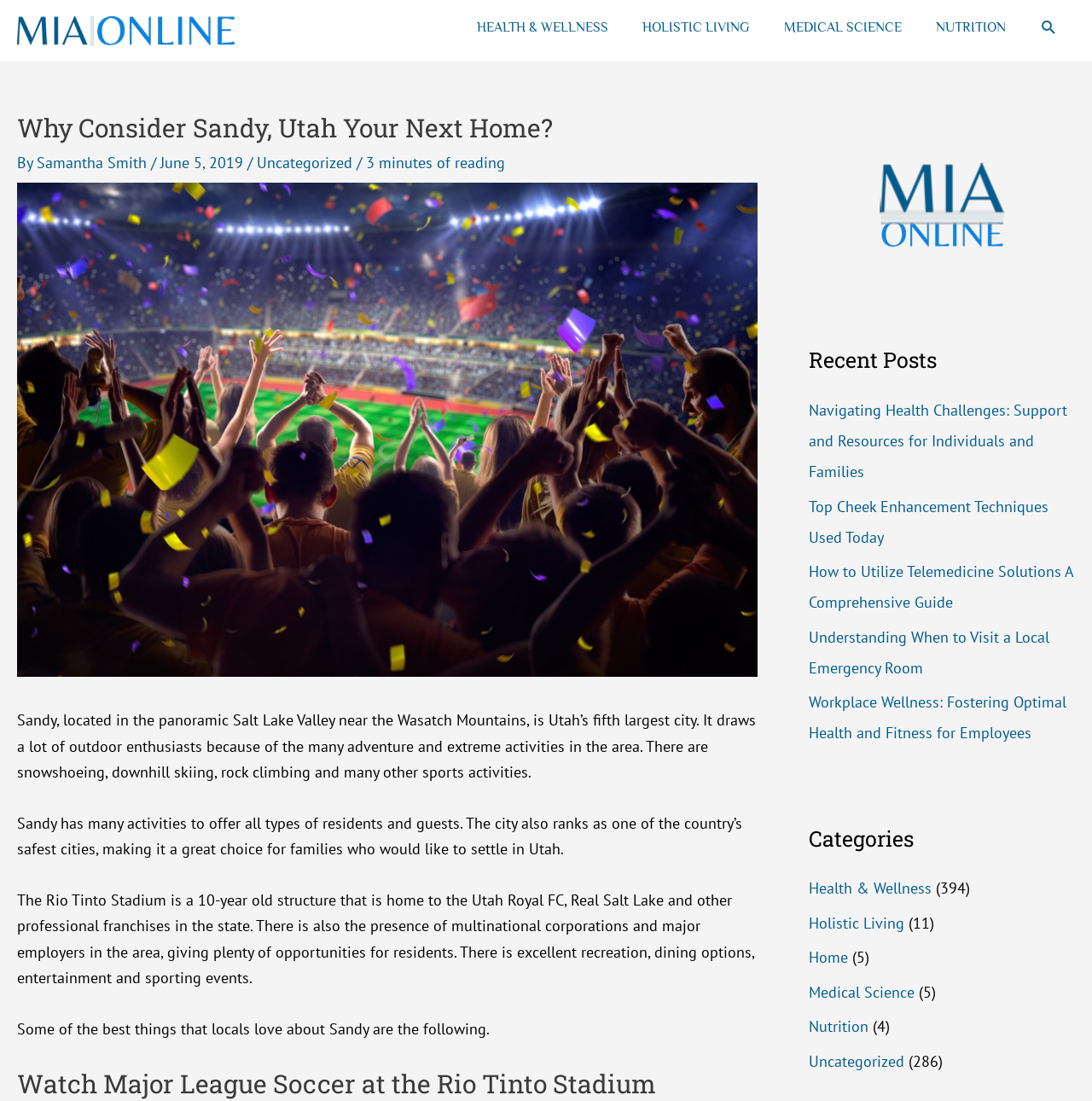Extract the bounding box coordinates for the UI element described as: "Search".

[0.952, 0.017, 0.969, 0.033]